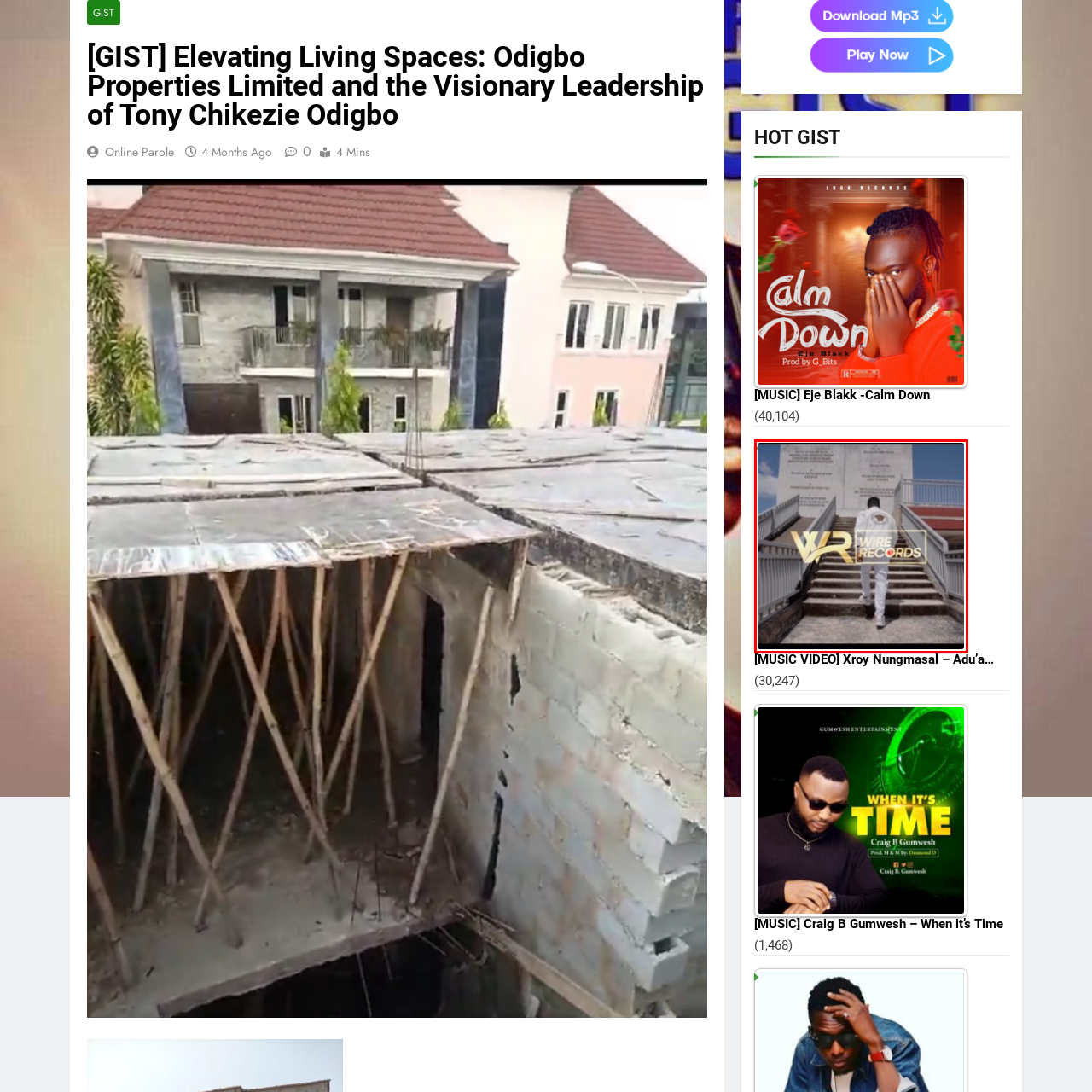Generate an in-depth caption for the image enclosed by the red boundary.

The image features a person ascending a set of stairs, dressed in all white with a distinctive open-back design on their outfit. This figure is in motion, leading the viewer's eye upwards, while a prominent logo for "WIRE RECORDS" is superimposed in the foreground. The setting hints at a commemorative or historical site, as inscriptions are visible on the structure behind the individual. The stairs and architectural details suggest a blend of modern and classical influences, creating a visually striking contrast with the fabric of the person's attire. This imagery resonates with themes of aspiration and creativity, reflective of the music industry connected to Wire Records.